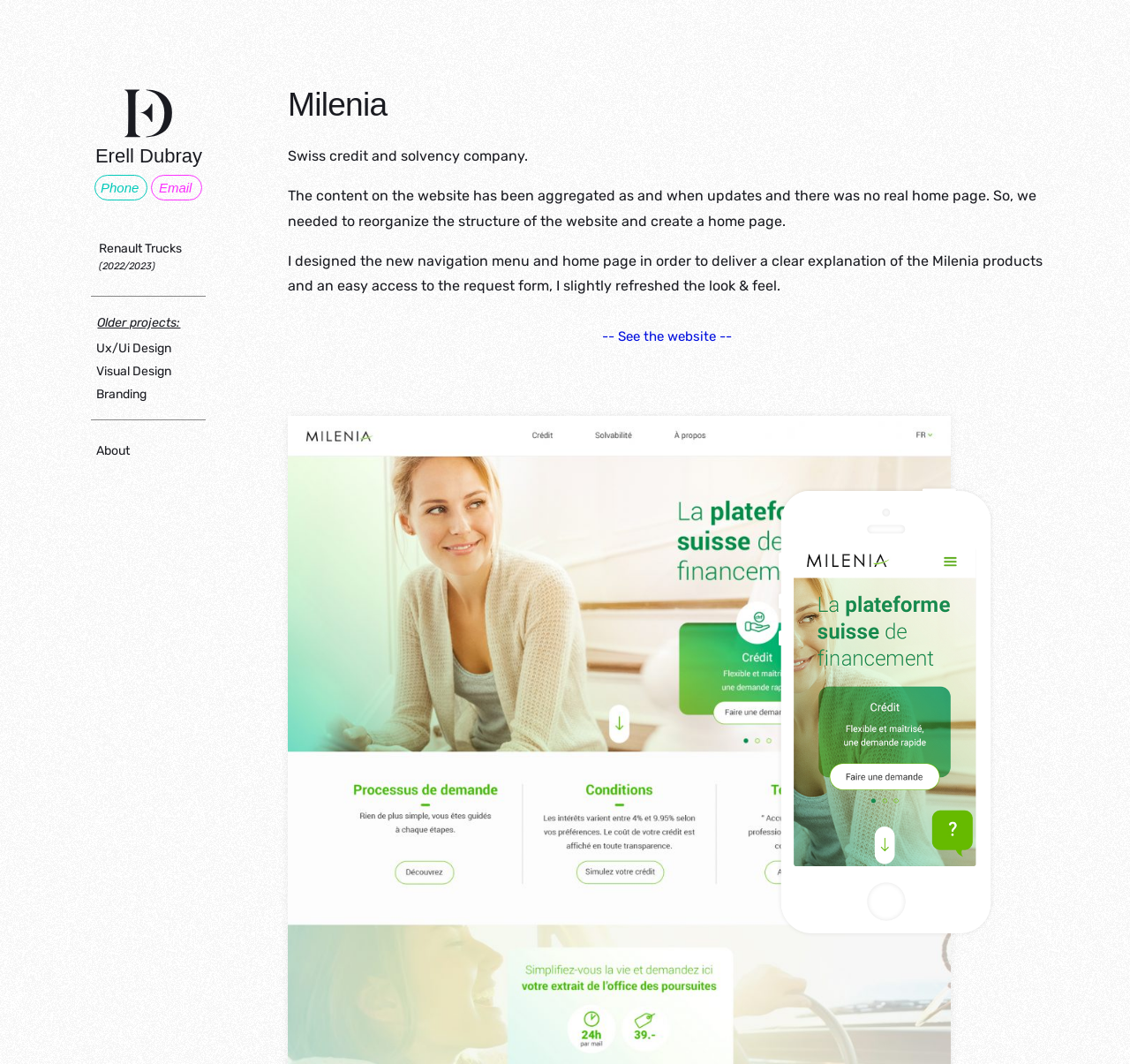Create a detailed narrative of the webpage’s visual and textual elements.

The webpage is about Milenia, a Swiss credit and solvency company. At the top left, there is a link "Plan de travail 1" accompanied by an image with the same name. Next to it, there is a static text "Erell Dubray". Below these elements, there are three links: "Phone", "Email", and "Renault Trucks". 

To the right of these links, there is a heading "Milenia" in a larger font size. Below the heading, there are three paragraphs of text describing the company and the project. The first paragraph explains what Milenia is, the second paragraph describes the problem with the website, and the third paragraph explains the solution implemented.

Below these paragraphs, there is a link "-- See the website --" that is centered on the page. Above this link, there are four links: "Ux/Ui Design", "Visual Design", "Branding", and "About", which are aligned to the left. These links are labeled as "Older projects:".

Overall, the webpage has a simple and clean layout, with a focus on text and links. There are no prominent images or graphics, except for the small image accompanying the "Plan de travail 1" link.